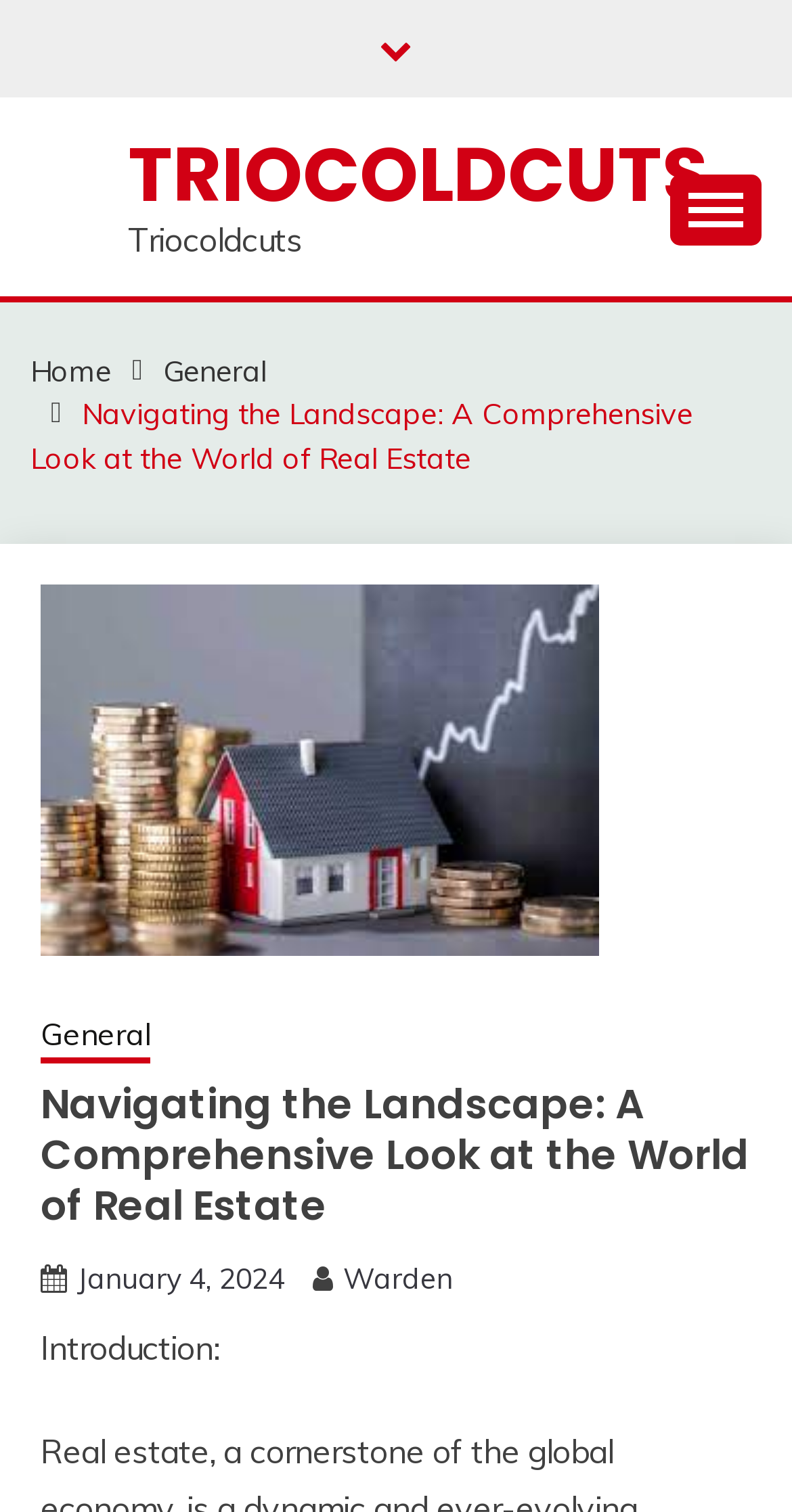How many links are in the breadcrumbs navigation? Refer to the image and provide a one-word or short phrase answer.

3